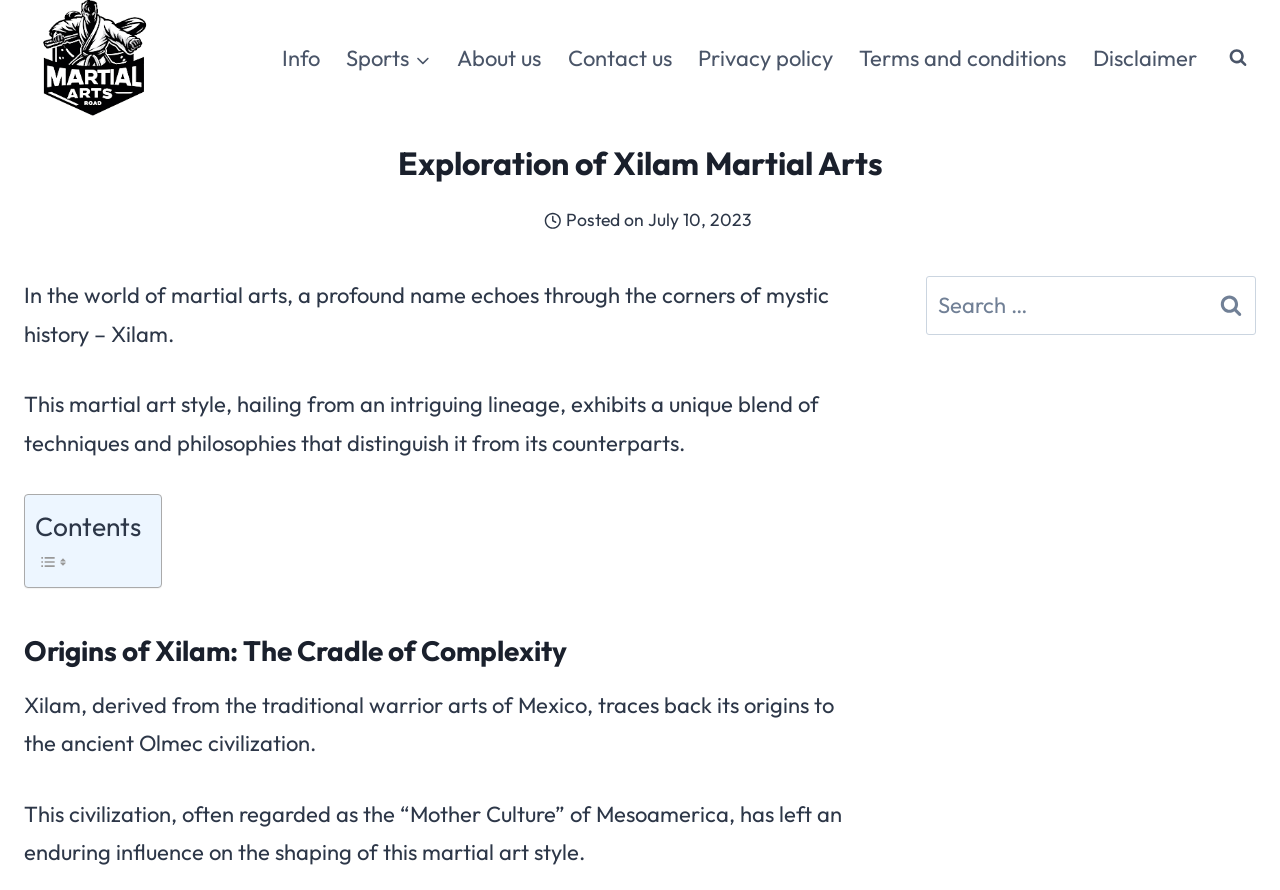Specify the bounding box coordinates of the area to click in order to follow the given instruction: "Go to About us."

[0.347, 0.029, 0.433, 0.102]